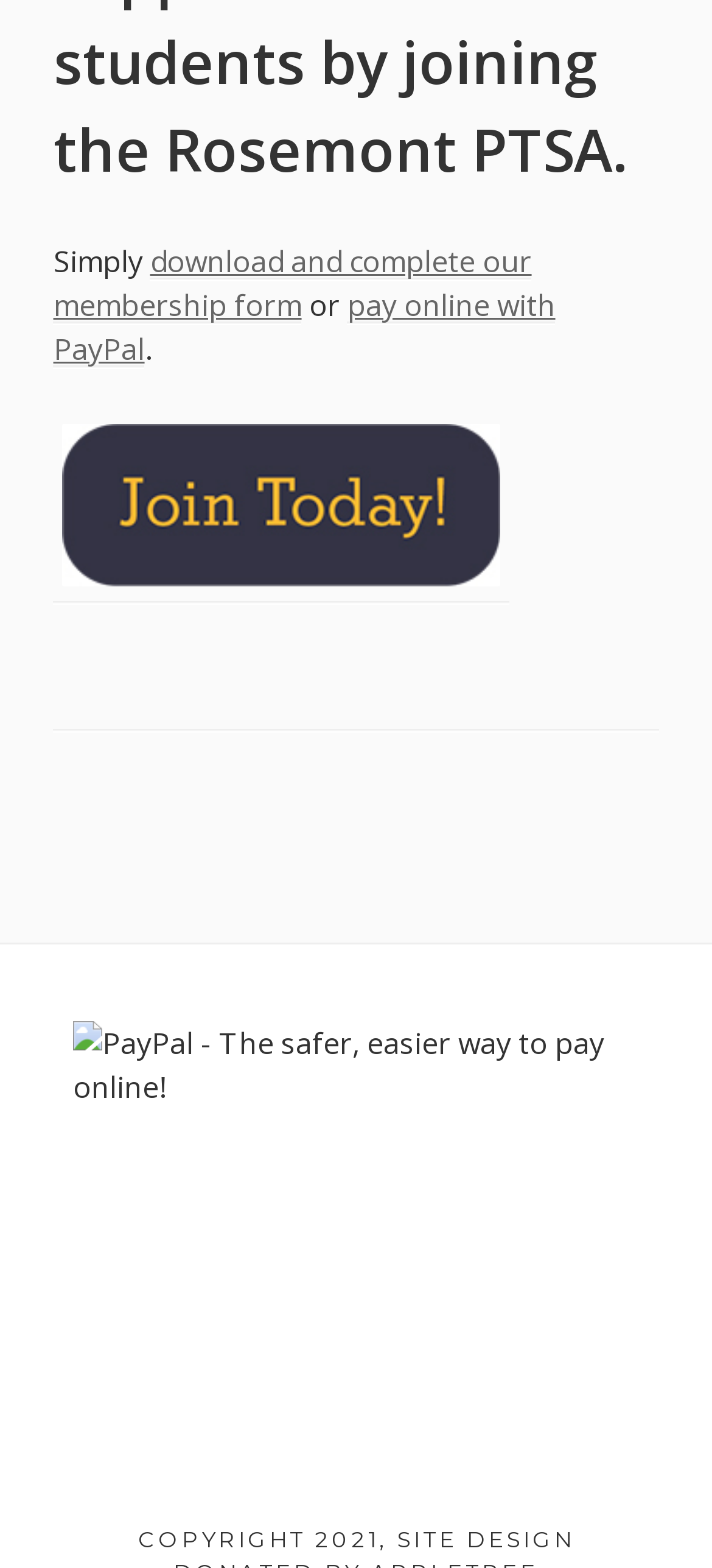Show the bounding box coordinates of the element that should be clicked to complete the task: "join today".

[0.075, 0.361, 0.716, 0.386]